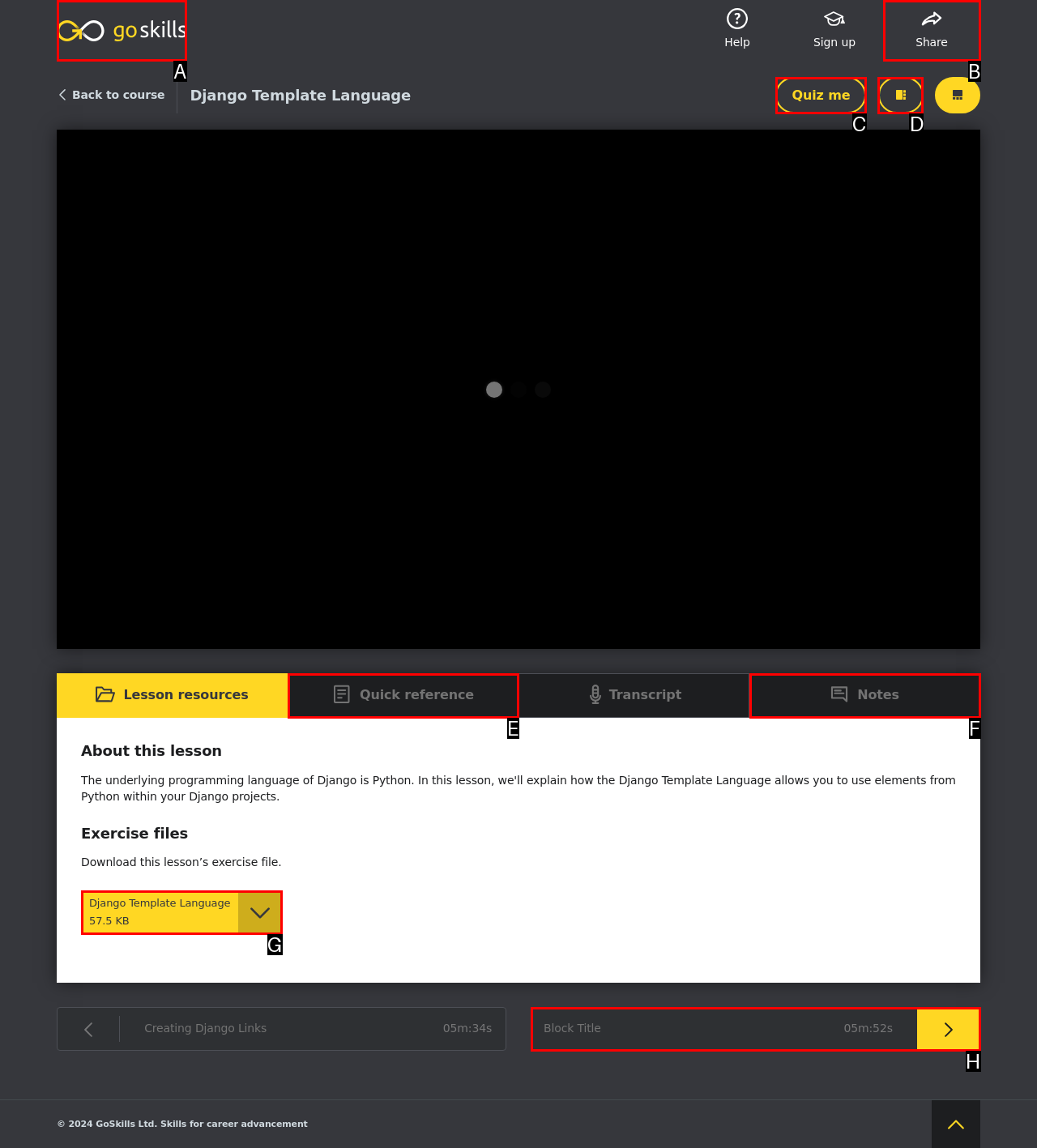Select the HTML element that matches the description: Go to XIOR student housing. Provide the letter of the chosen option as your answer.

None